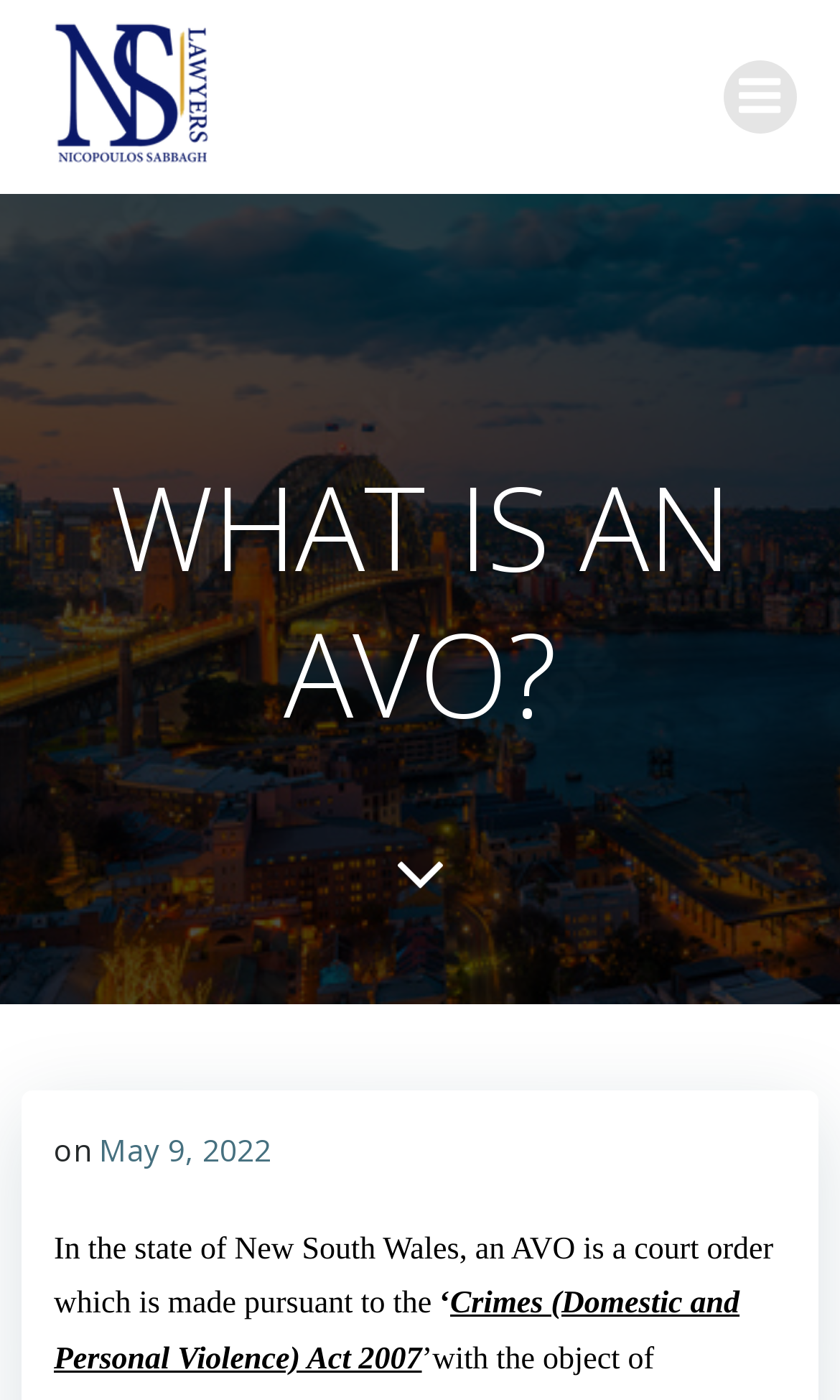Using the details in the image, give a detailed response to the question below:
What is the name of the act related to AVO?

I found the name of the act related to AVO by reading the static text element that says 'Crimes (Domestic and Personal Violence) Act 2007'. This suggests that the act related to AVO is the Crimes (Domestic and Personal Violence) Act 2007.